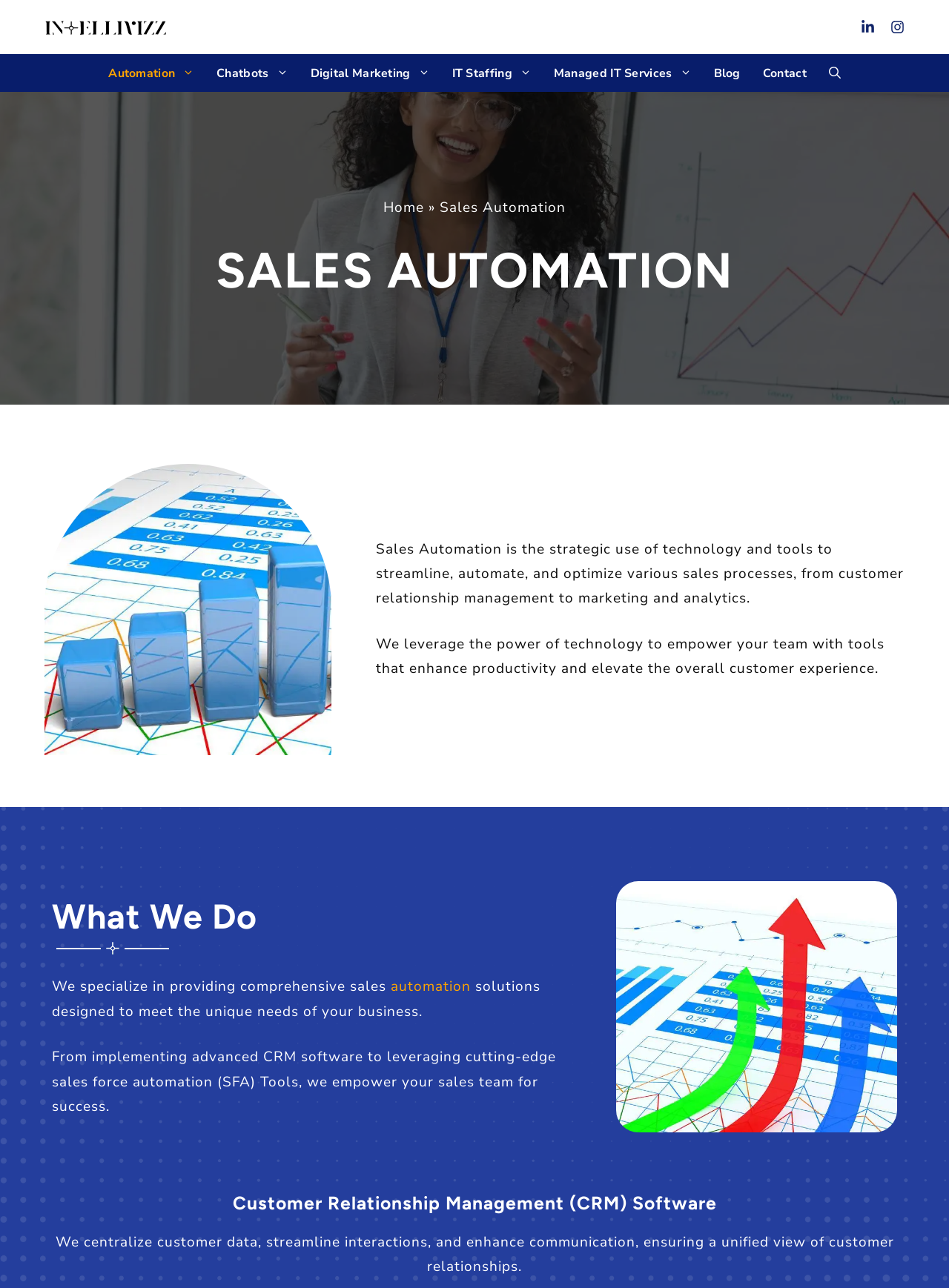How many navigation links are in the primary navigation?
Answer with a single word or short phrase according to what you see in the image.

8